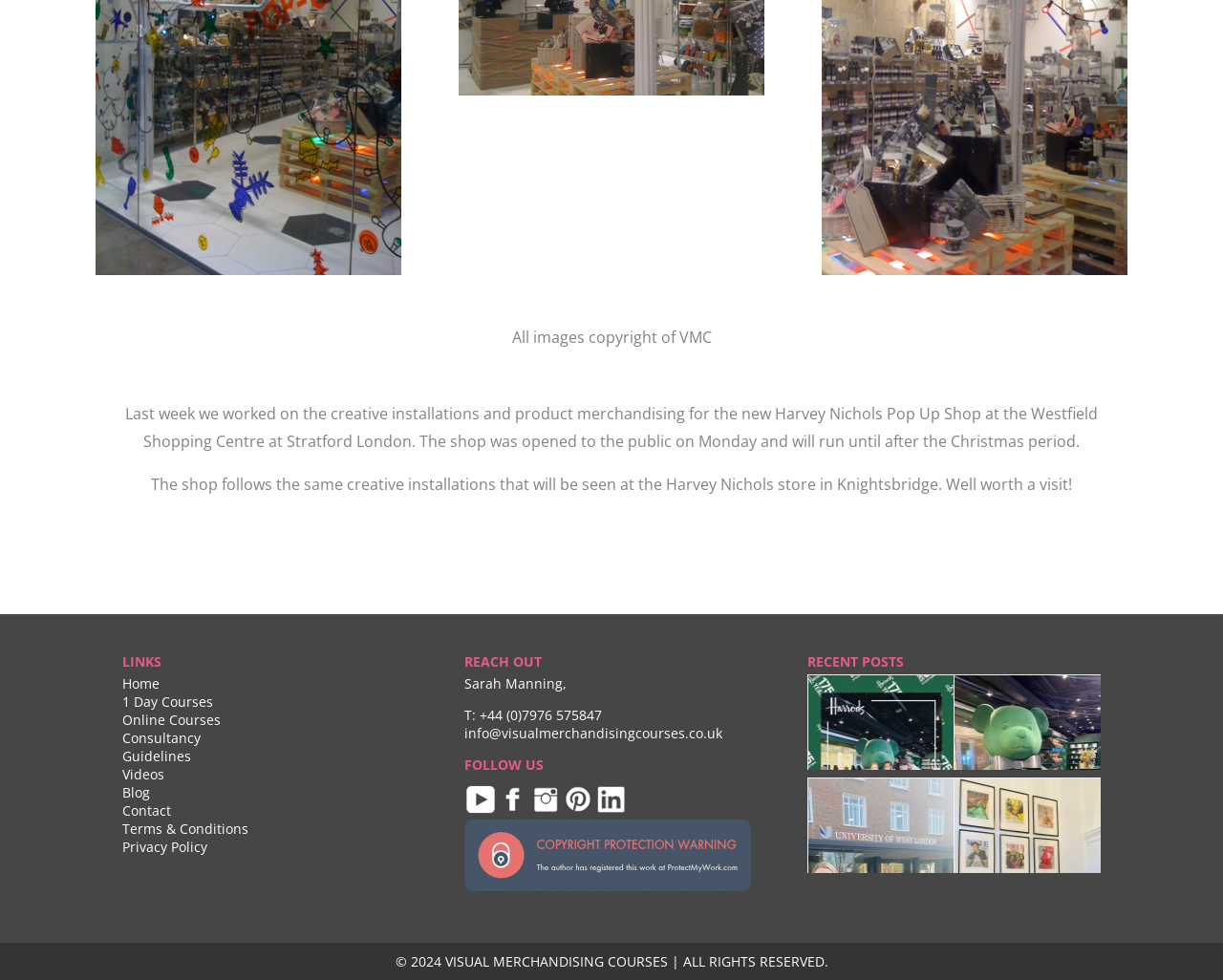Provide the bounding box coordinates for the UI element that is described by this text: "Online Courses". The coordinates should be in the form of four float numbers between 0 and 1: [left, top, right, bottom].

[0.1, 0.725, 0.18, 0.744]